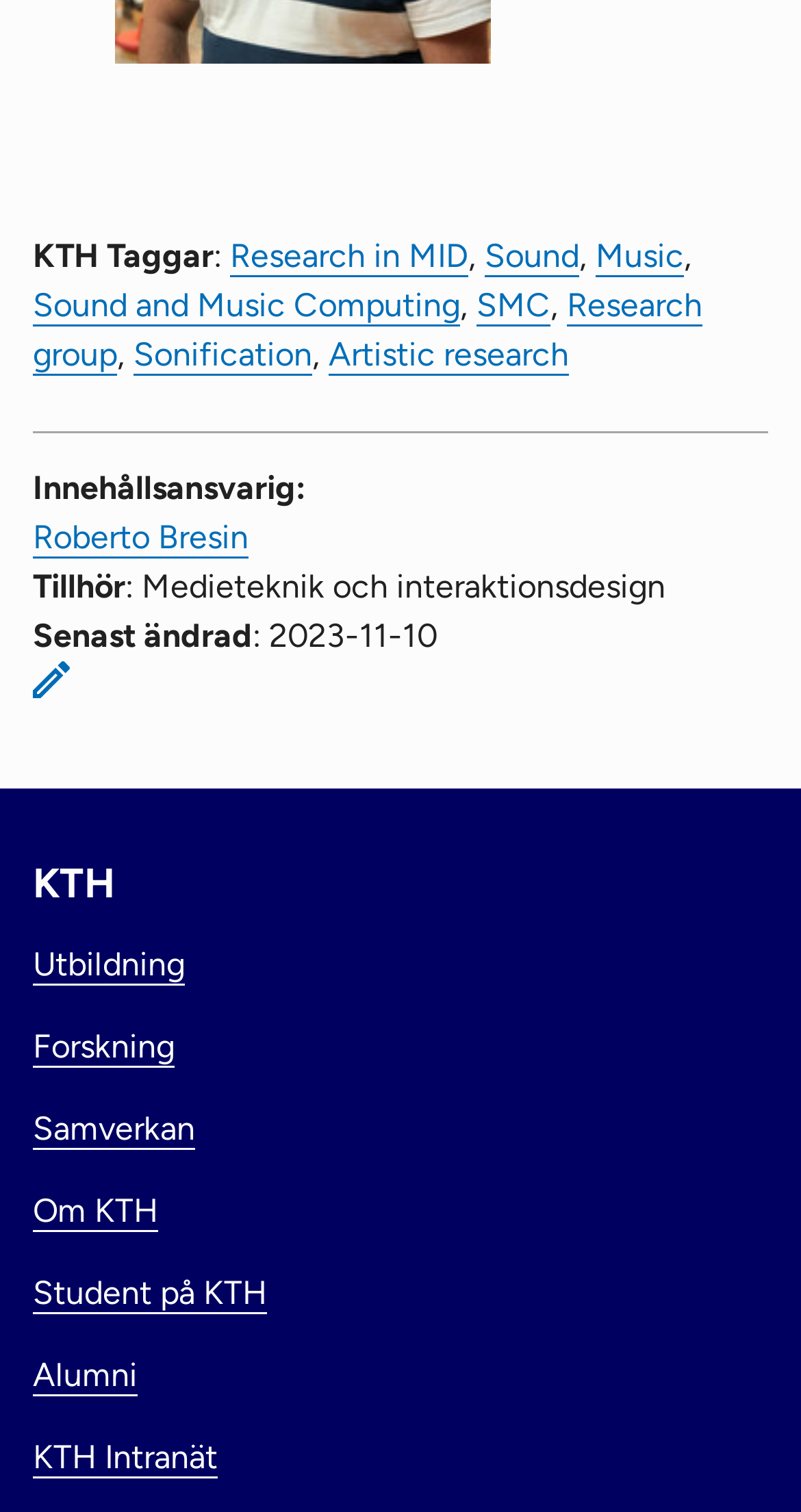Find the bounding box coordinates for the UI element that matches this description: "Alumni".

[0.041, 0.896, 0.172, 0.922]